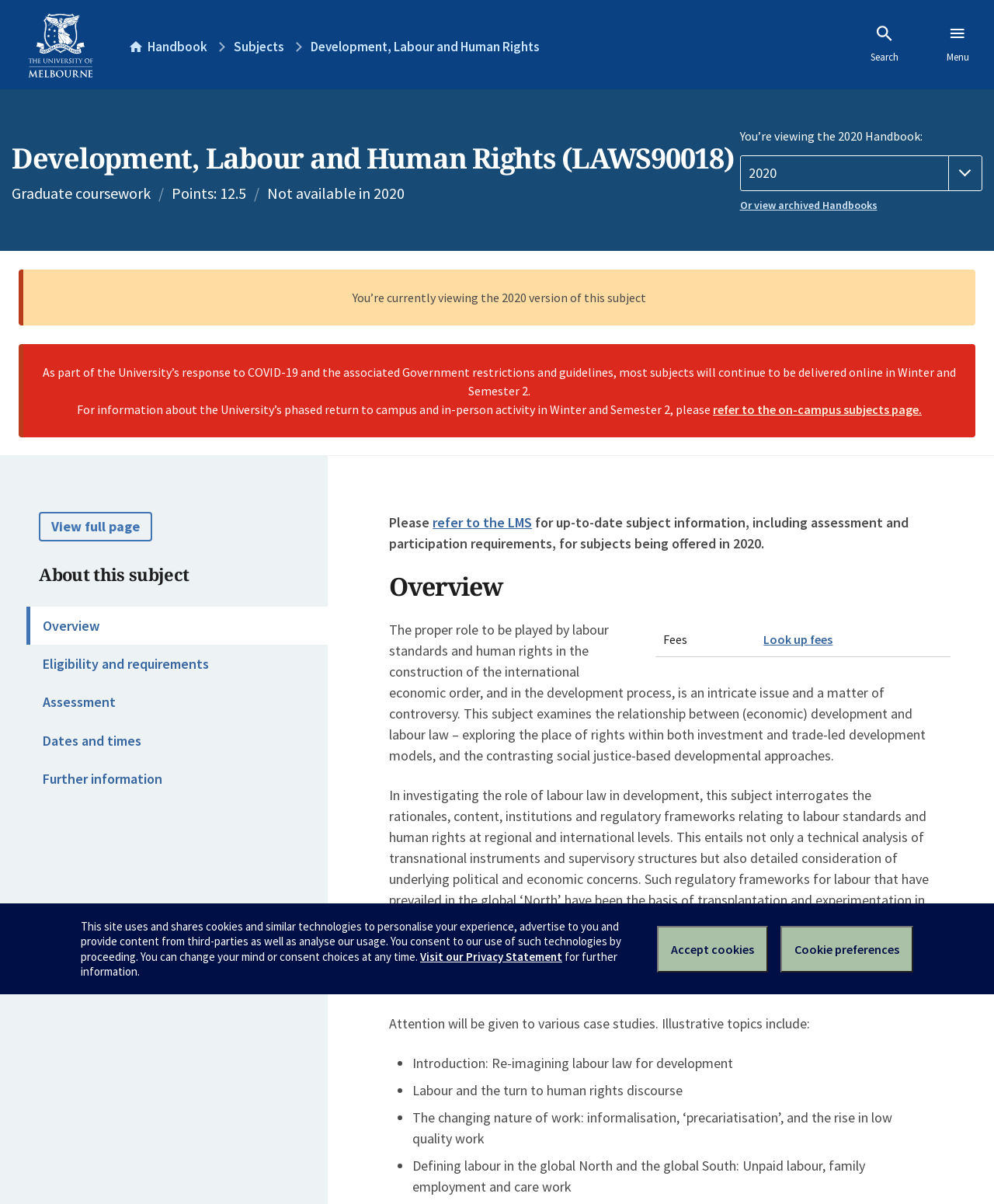Pinpoint the bounding box coordinates of the element you need to click to execute the following instruction: "Search for something". The bounding box should be represented by four float numbers between 0 and 1, in the format [left, top, right, bottom].

[0.856, 0.02, 0.923, 0.054]